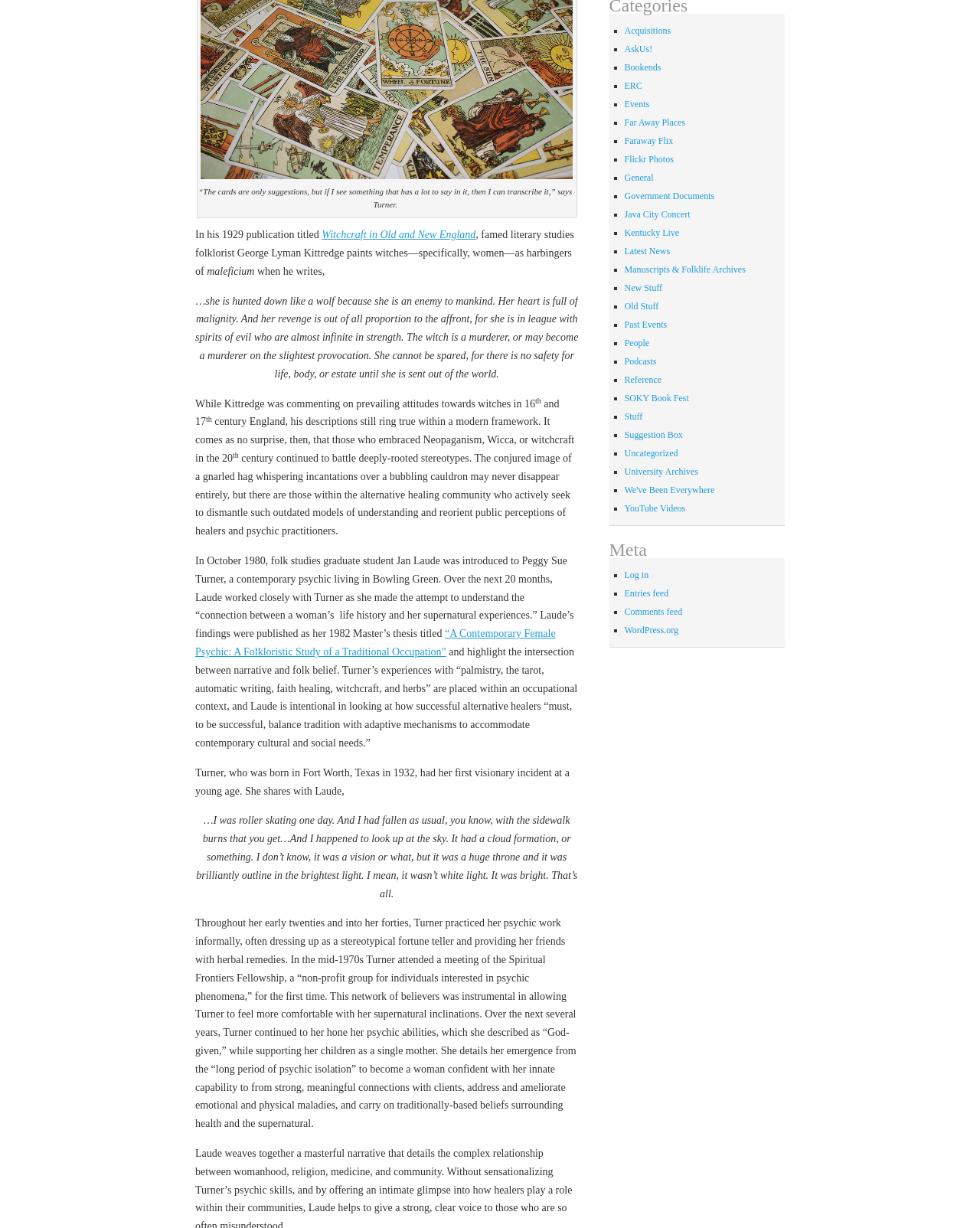Given the description Manuscripts & Folklife Archives, predict the bounding box coordinates of the UI element. Ensure the coordinates are in the format (top-left x, top-left y, bottom-right x, bottom-right y) and all values are between 0 and 1.

[0.637, 0.215, 0.761, 0.224]